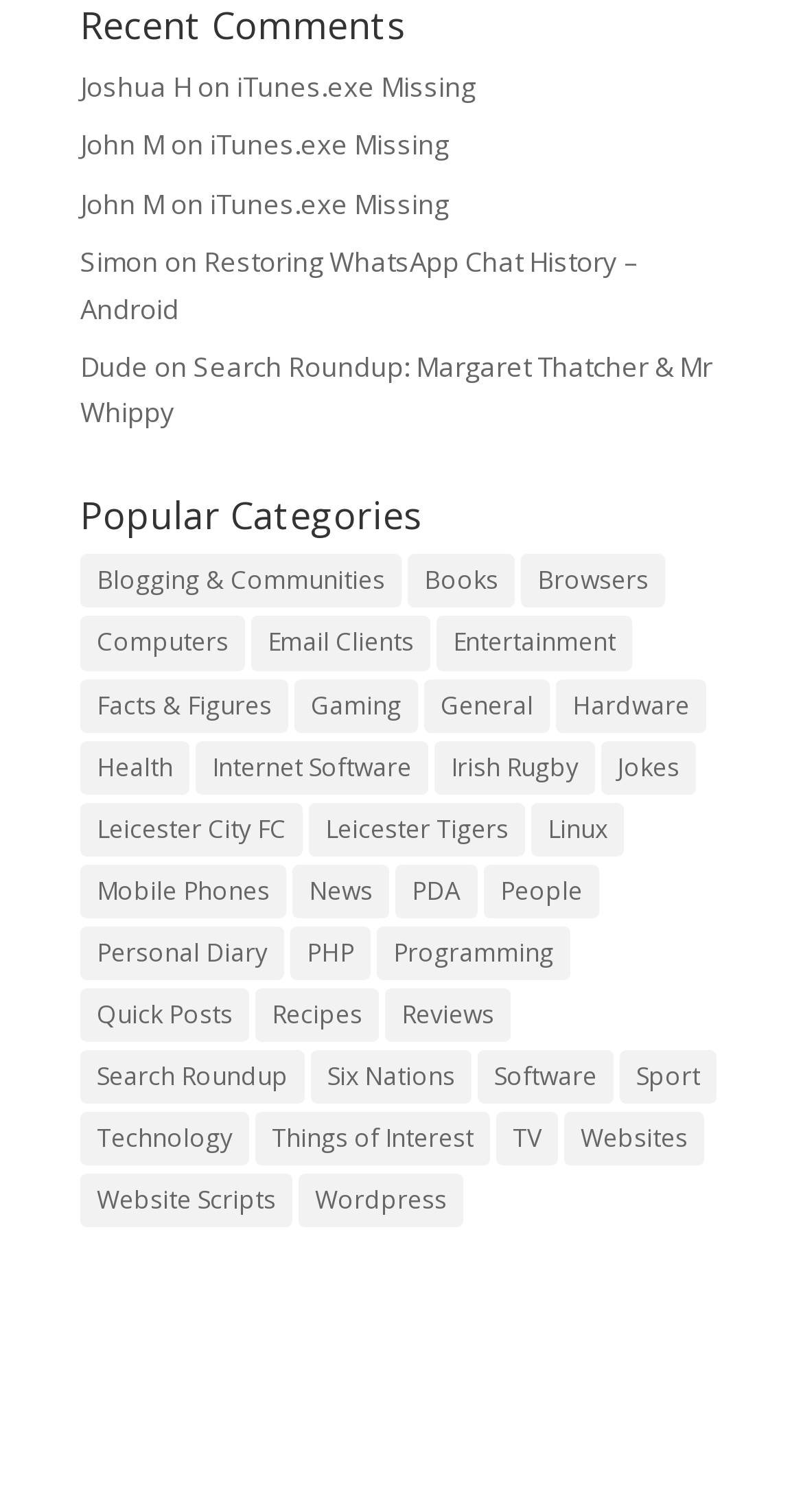Kindly respond to the following question with a single word or a brief phrase: 
What is the title of the first comment?

Joshua H